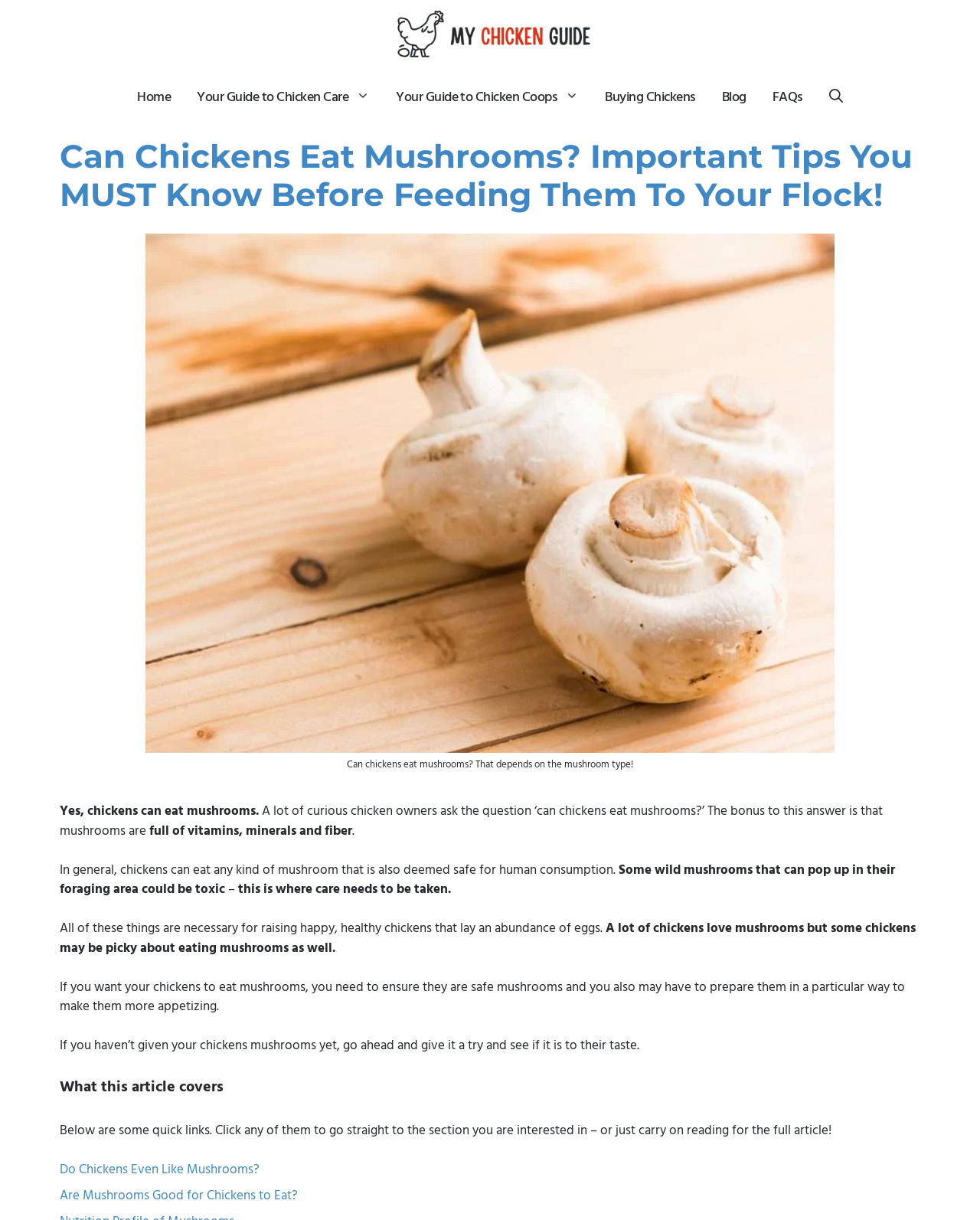Please find the main title text of this webpage.

Can Chickens Eat Mushrooms? Important Tips You MUST Know Before Feeding Them To Your Flock!